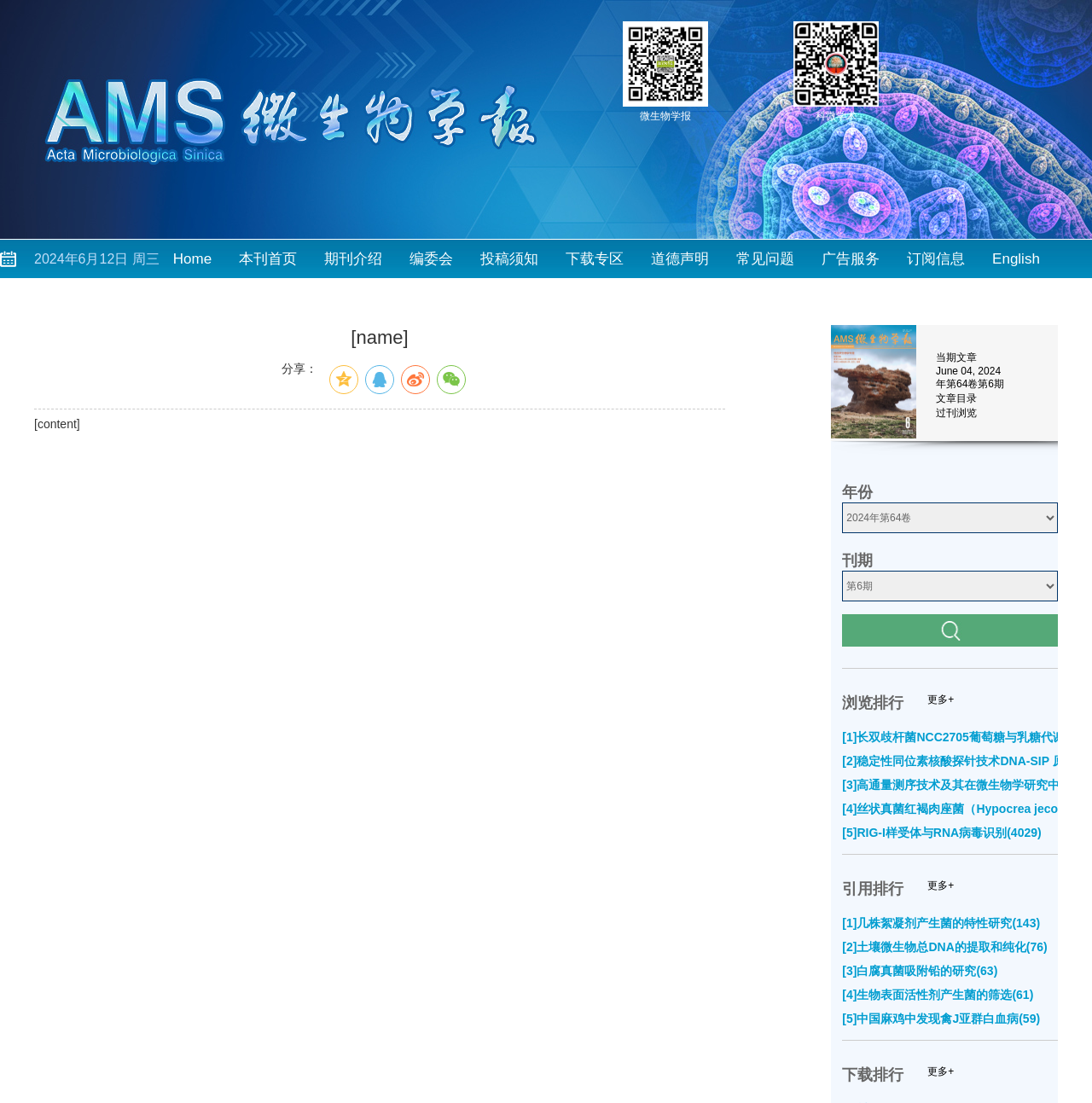Specify the bounding box coordinates of the region I need to click to perform the following instruction: "Select a year from the combobox". The coordinates must be four float numbers in the range of 0 to 1, i.e., [left, top, right, bottom].

[0.771, 0.456, 0.969, 0.484]